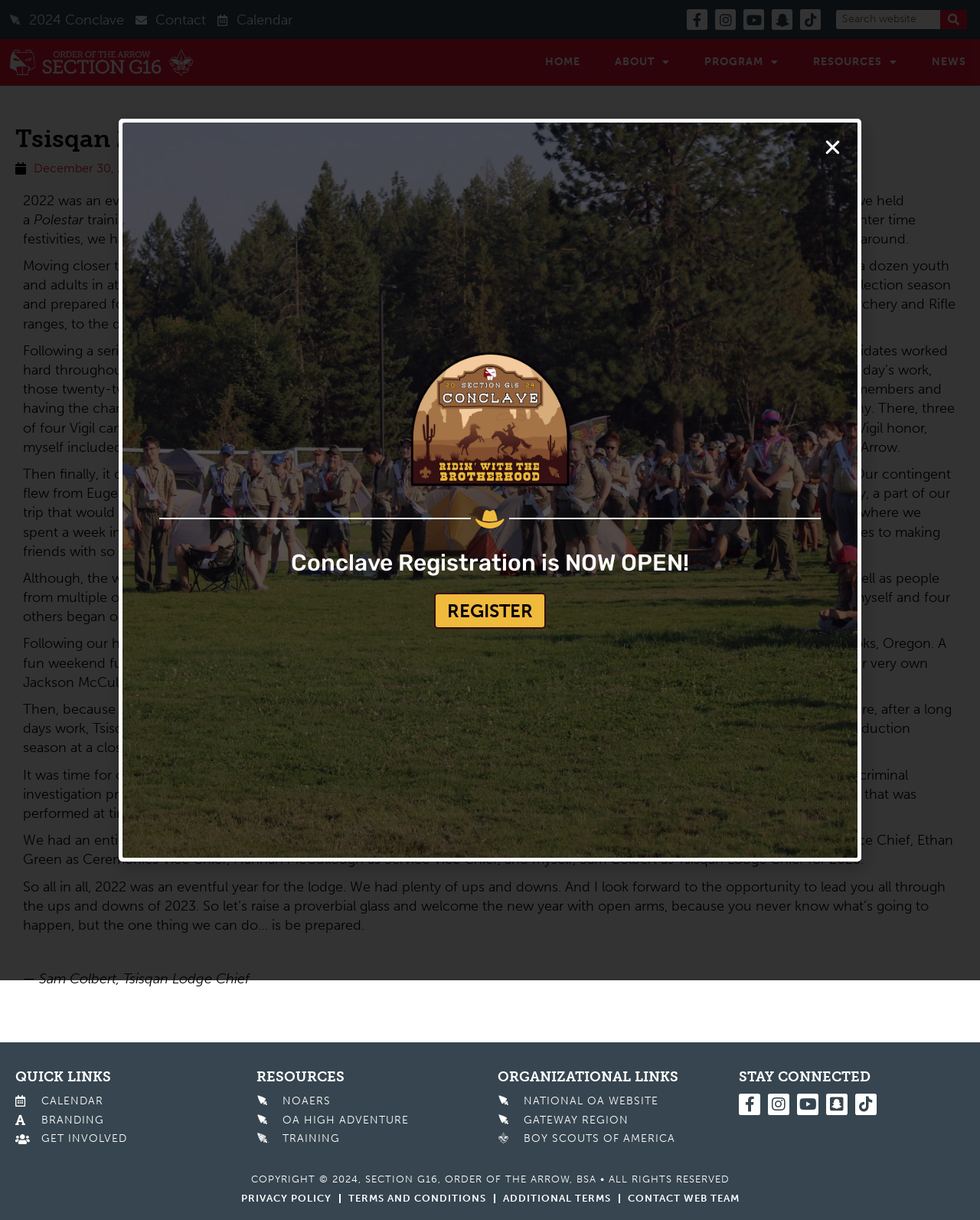How many quick links are there?
Please use the image to deliver a detailed and complete answer.

I looked at the 'QUICK LINKS' section on the webpage and counted the number of links, which are CALENDAR, BRANDING, GET INVOLVED, and found a total of 4 links.